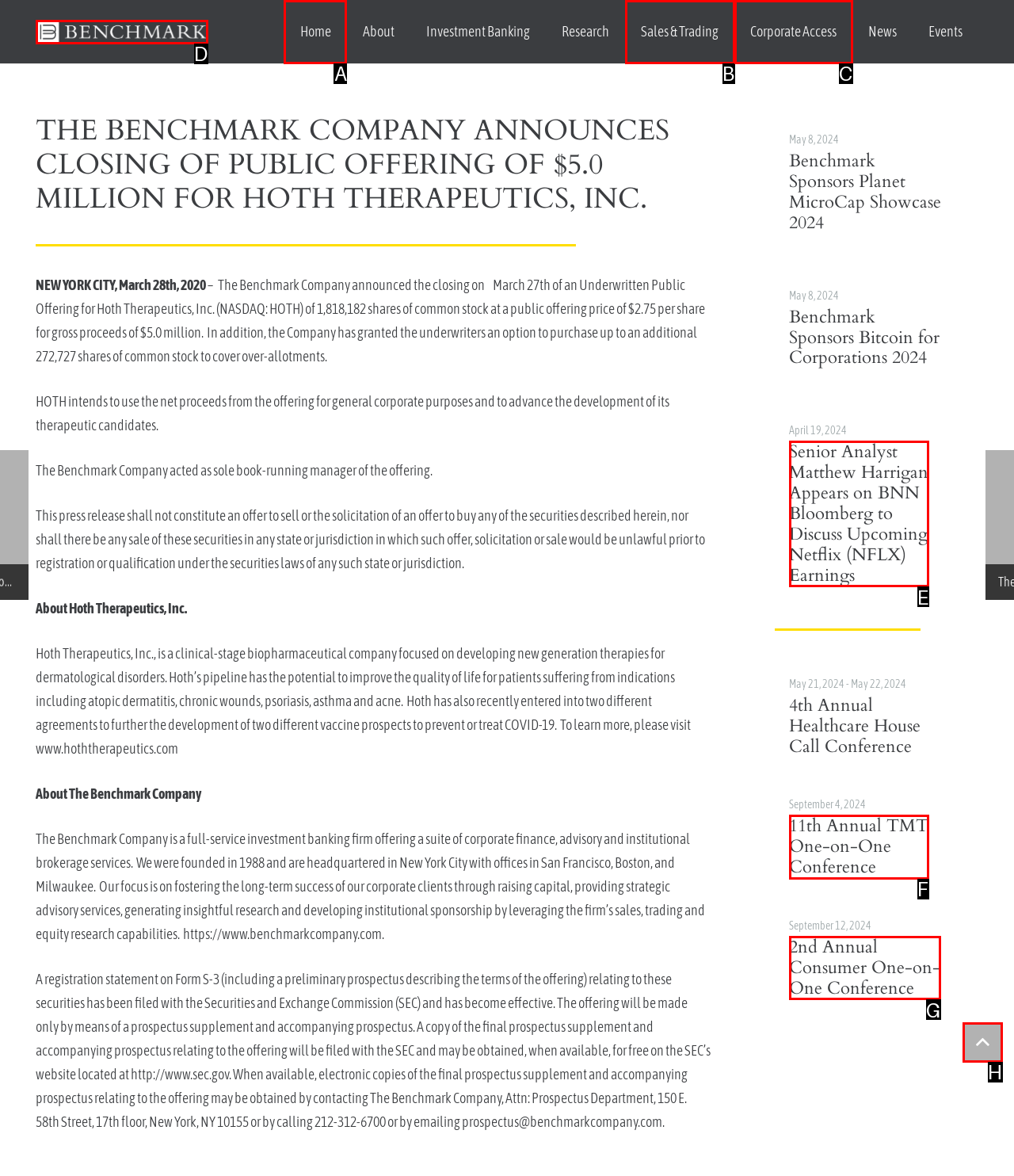Determine which HTML element to click on in order to complete the action: Click the 'Home' link.
Reply with the letter of the selected option.

A